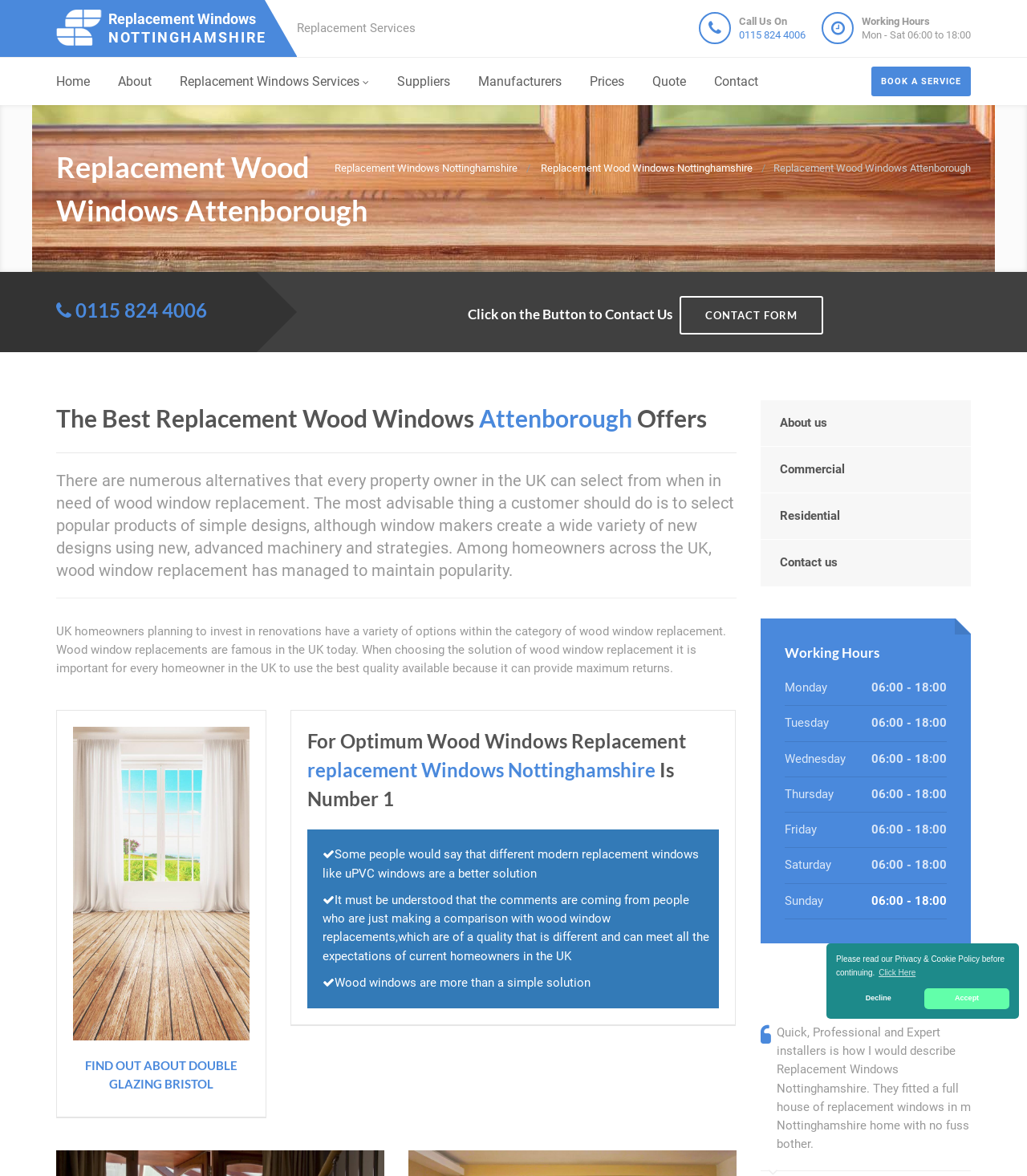Generate a thorough caption detailing the webpage content.

This webpage is about Replacement Wood Windows Attenborough, a local window business in Nottinghamshire. At the top, there is a logo of Replacement Windows Nottinghamshire, accompanied by a link to the homepage. Below the logo, there is a navigation menu with links to various pages, including "Home", "About", "Replacement Windows Services", "Suppliers", "Manufacturers", "Prices", "Quote", and "Contact".

On the left side, there is a section with the company's contact information, including a phone number and working hours. Below this section, there is a heading that reads "Replacement Wood Windows Attenborough" and a paragraph of text that discusses the popularity of wood window replacement among UK homeowners.

The main content of the page is divided into several sections, each with a heading and a block of text. The first section discusses the benefits of wood window replacement, while the second section compares wood windows to other modern replacement windows like uPVC windows. The third section highlights the quality of wood windows and their ability to meet the expectations of current homeowners in the UK.

On the right side, there is a call-to-action button that reads "BOOK A SERVICE" and a section with links to other pages, including "About us", "Commercial", "Residential", and "Contact us". Below this section, there is a blockquote with a customer testimonial praising the professionalism and expertise of Replacement Windows Nottinghamshire.

At the bottom of the page, there is a section with the company's working hours, listed from Monday to Sunday. Finally, there is a link to the company's social media page, represented by a Facebook icon.